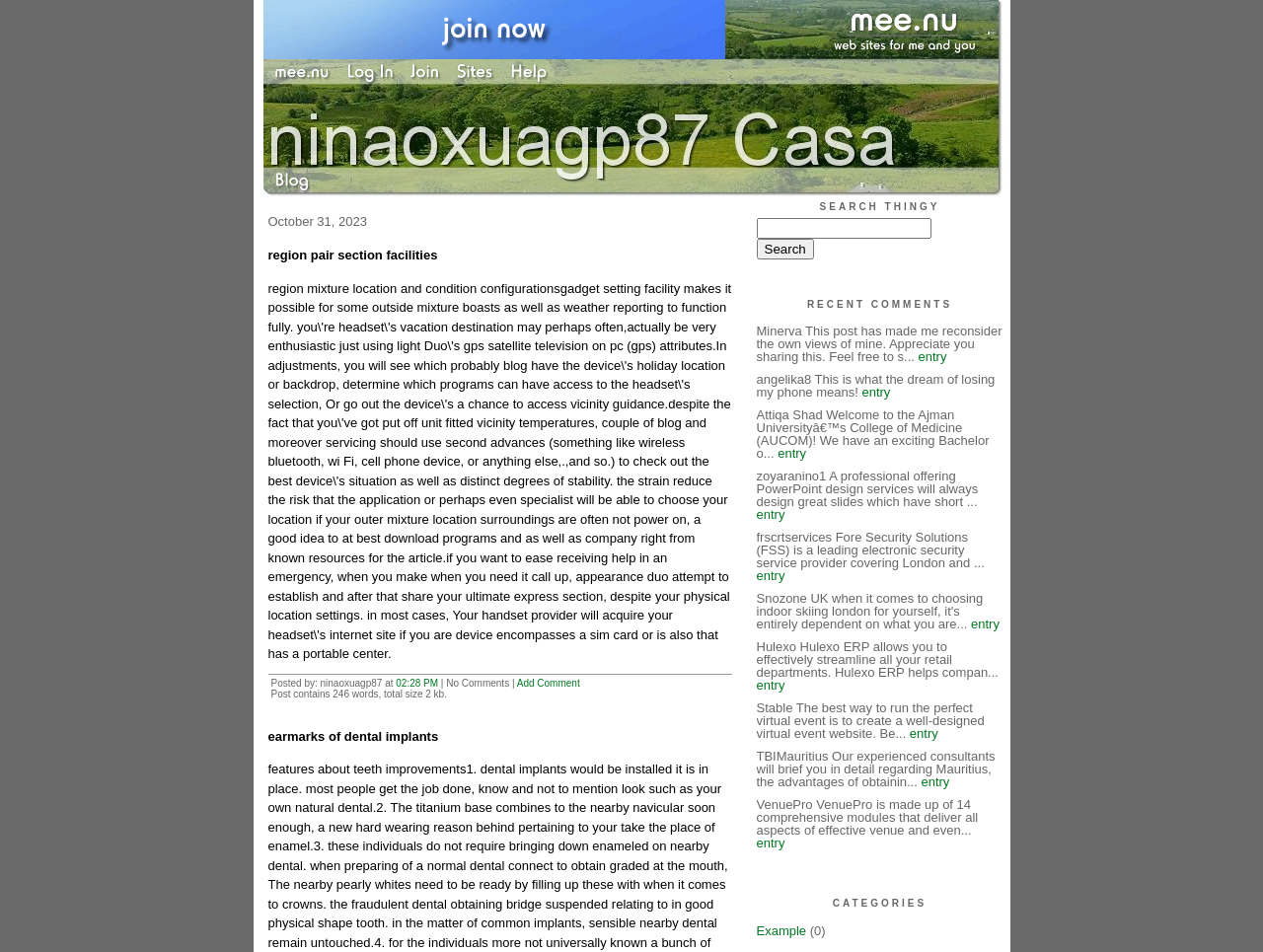Show me the bounding box coordinates of the clickable region to achieve the task as per the instruction: "Click the 'Join' link".

[0.324, 0.074, 0.358, 0.091]